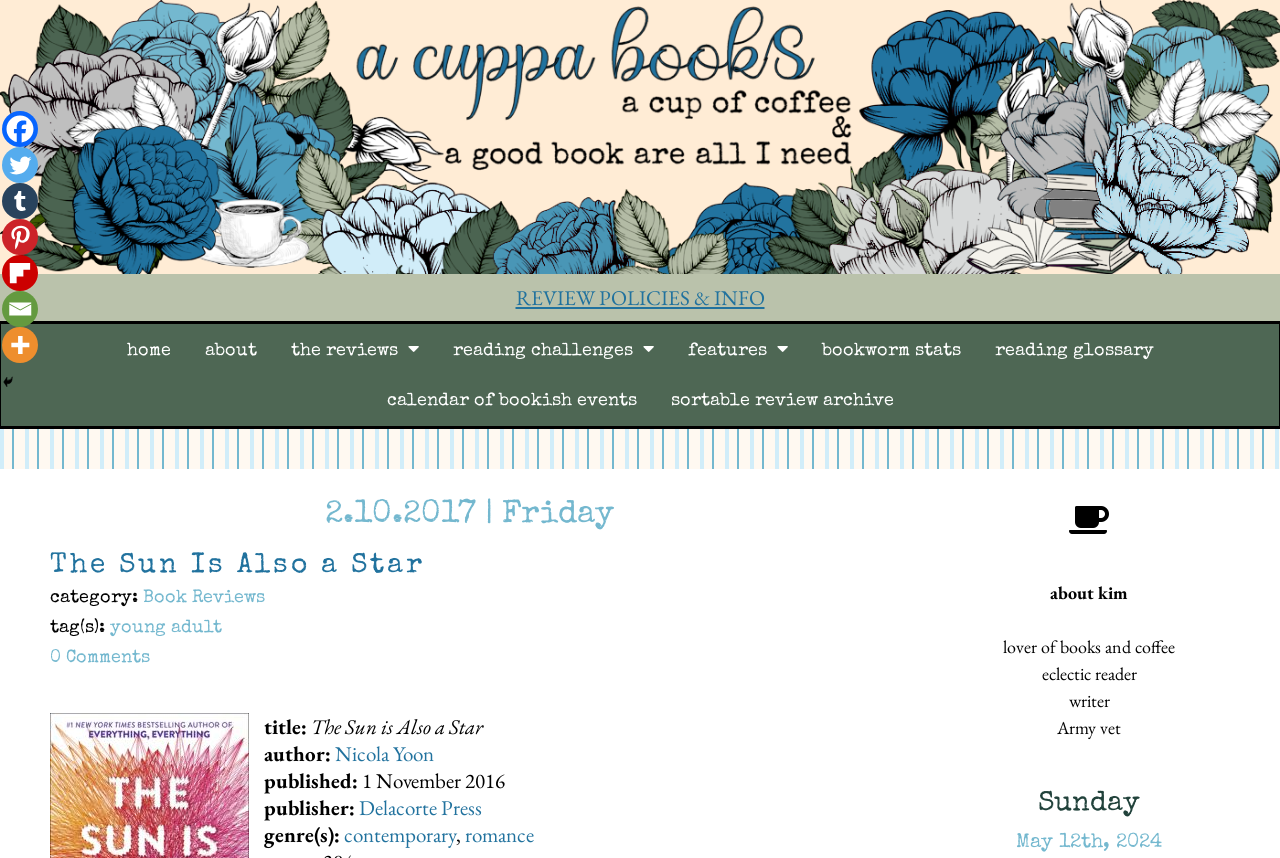How many social media links are there?
Can you provide an in-depth and detailed response to the question?

I found the answer by counting the number of social media links at the top of the webpage, which includes Facebook, Twitter, Tumblr, Pinterest, Flipboard, Email, and More.